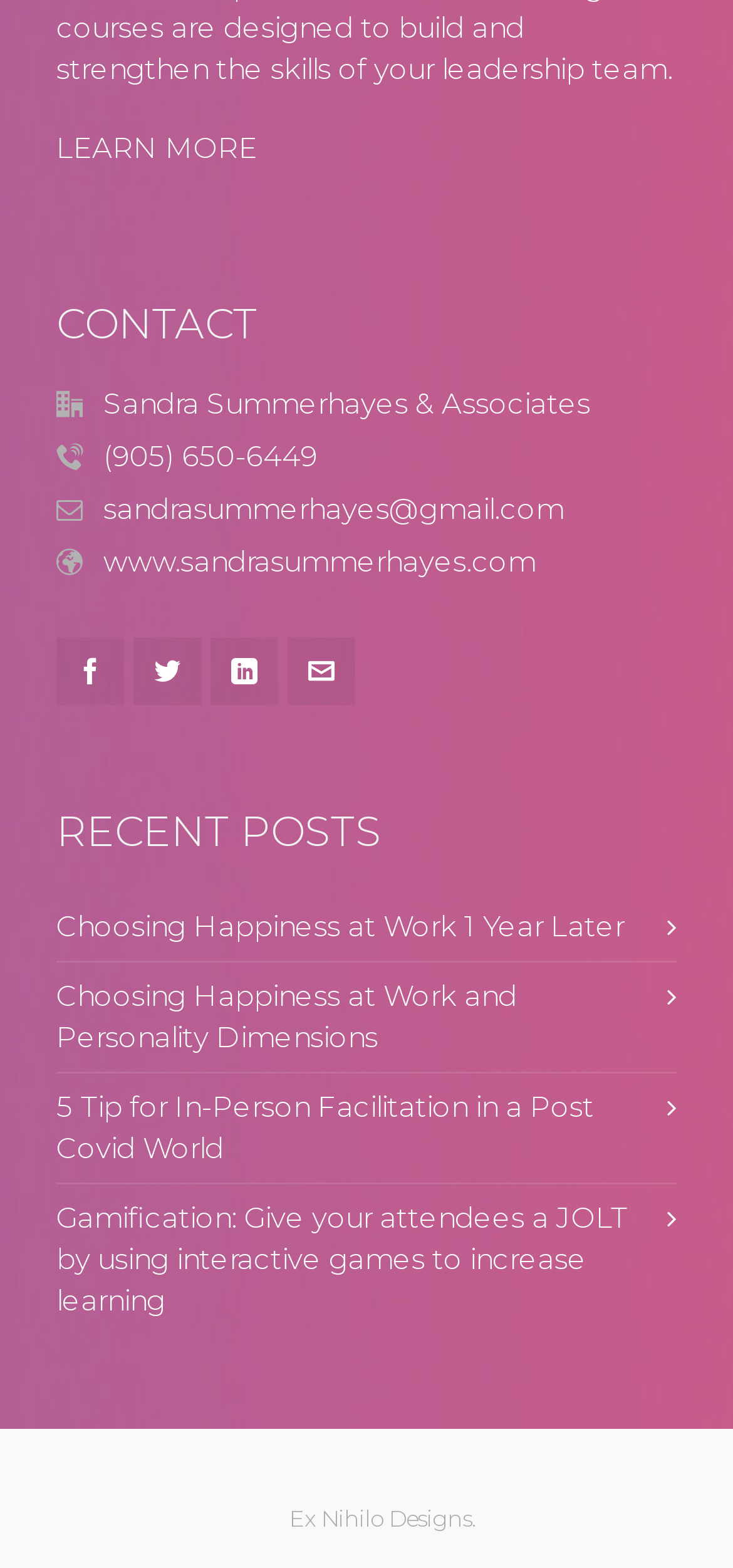Can you pinpoint the bounding box coordinates for the clickable element required for this instruction: "Check the copyright information"? The coordinates should be four float numbers between 0 and 1, i.e., [left, top, right, bottom].

[0.096, 0.933, 0.904, 0.978]